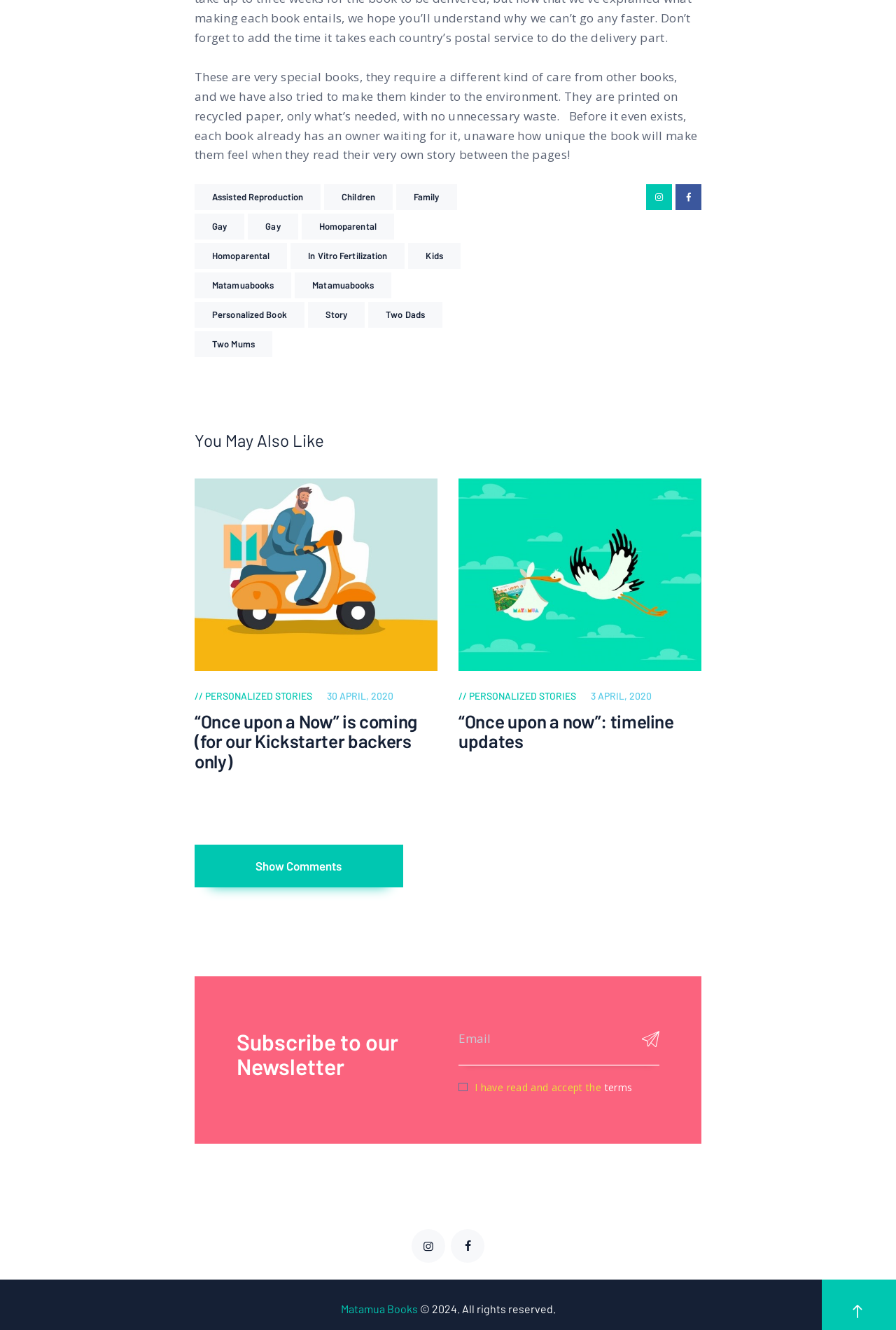Locate the bounding box coordinates of the clickable area needed to fulfill the instruction: "Click on the 'PERSONALIZED STORIES' link".

[0.229, 0.519, 0.348, 0.528]